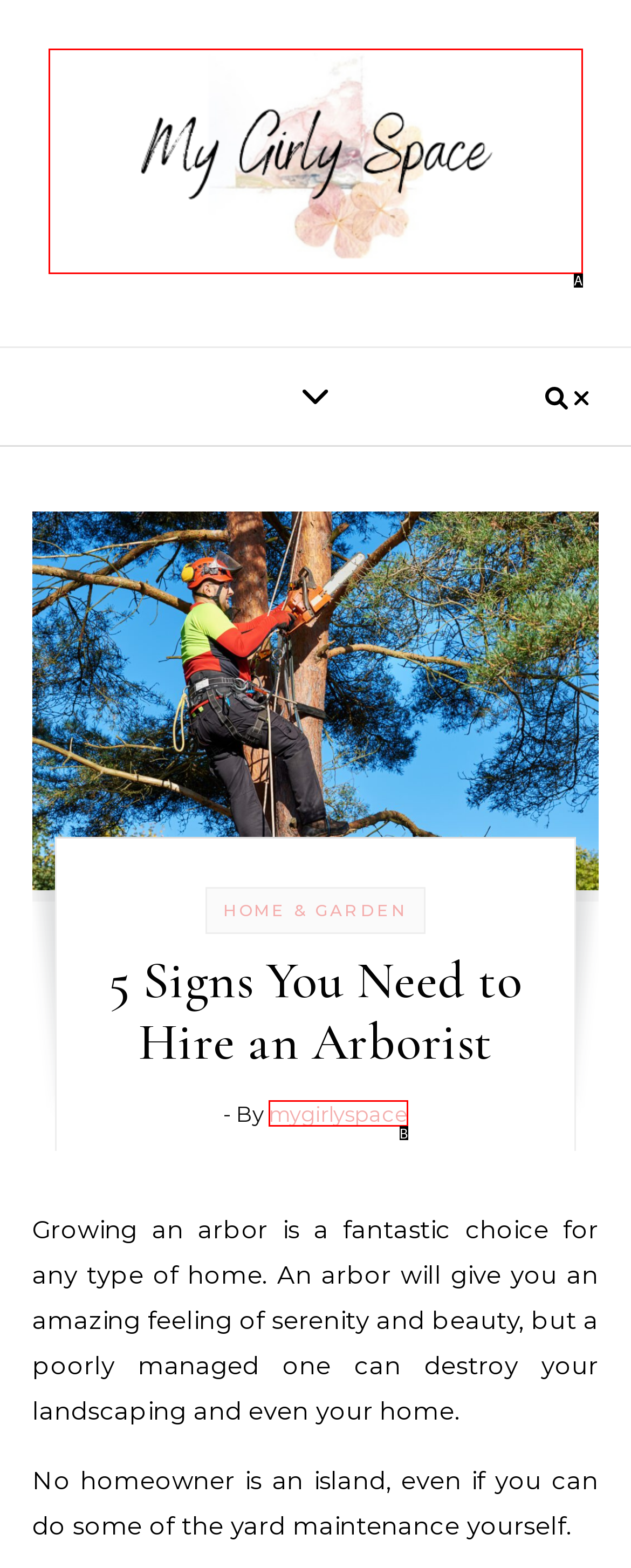Find the HTML element that corresponds to the description: mygirlyspace. Indicate your selection by the letter of the appropriate option.

B